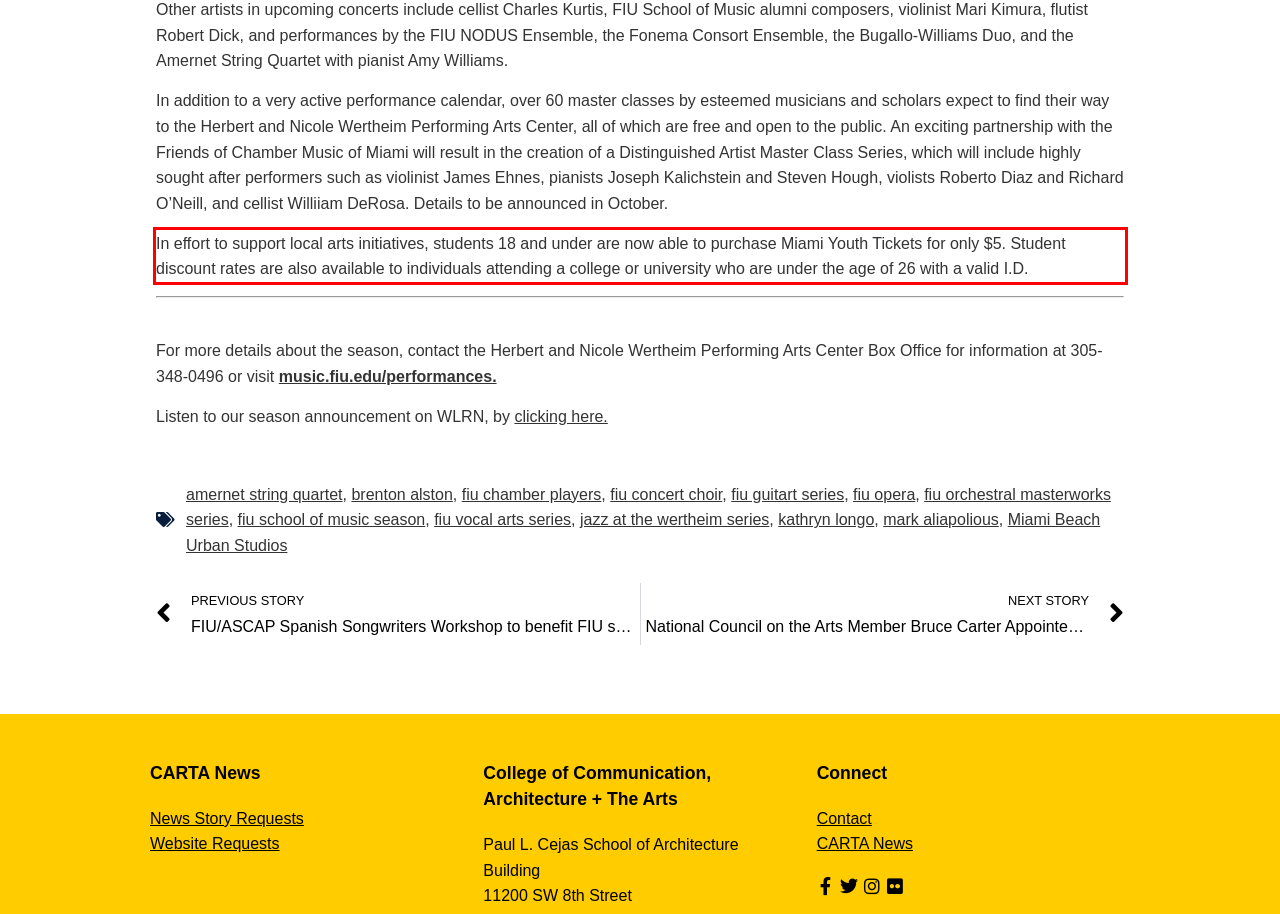Please analyze the screenshot of a webpage and extract the text content within the red bounding box using OCR.

In effort to support local arts initiatives, students 18 and under are now able to purchase Miami Youth Tickets for only $5. Student discount rates are also available to individuals attending a college or university who are under the age of 26 with a valid I.D.